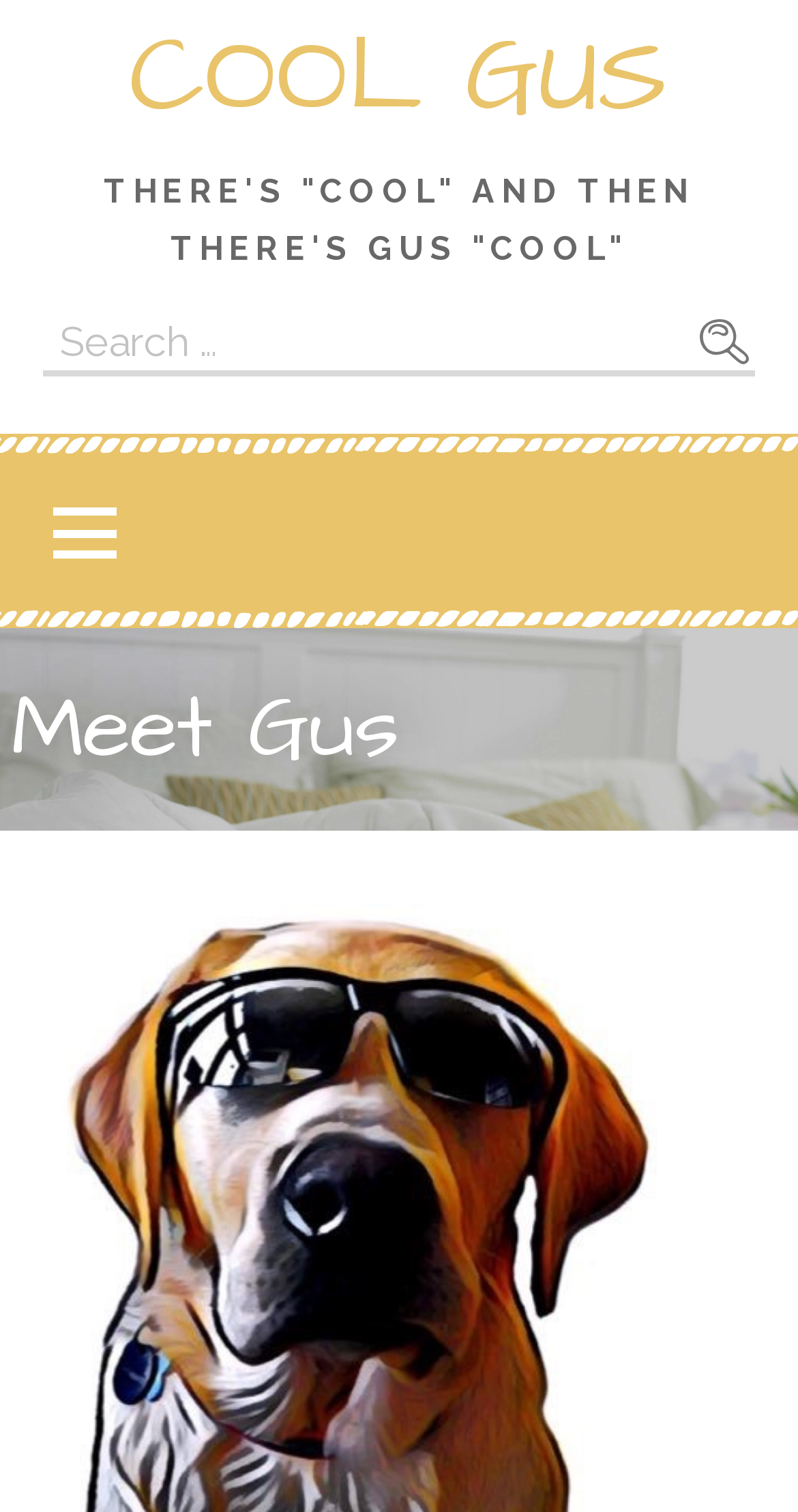What is the purpose of the search box?
Using the image as a reference, give an elaborate response to the question.

The search box has a static text 'Search for:' and a button 'Search'. This implies that the search box is used to search for something, but the exact context is not specified.